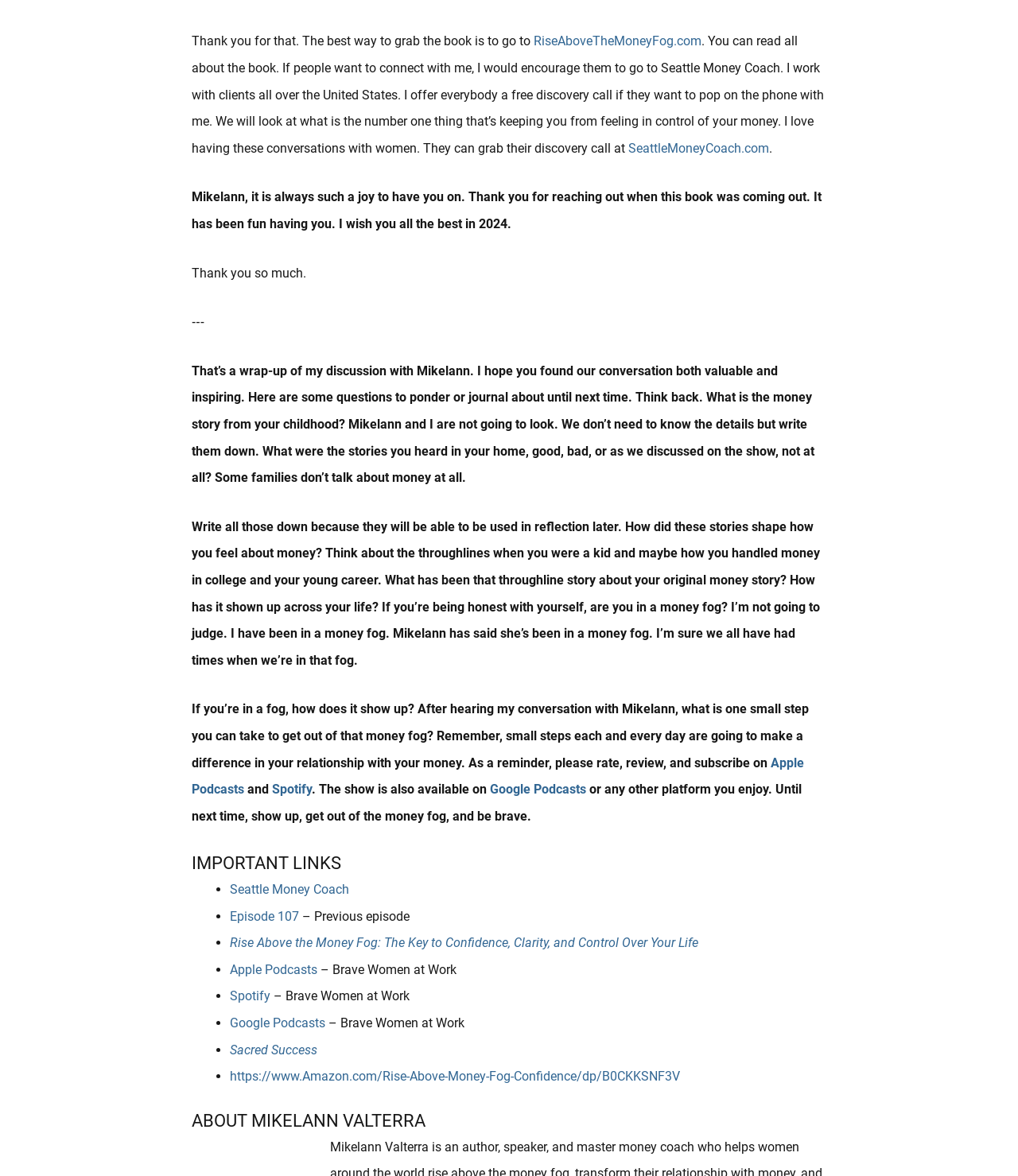What is the profession of Mikelann Valterra?
Using the visual information, respond with a single word or phrase.

Money Coach